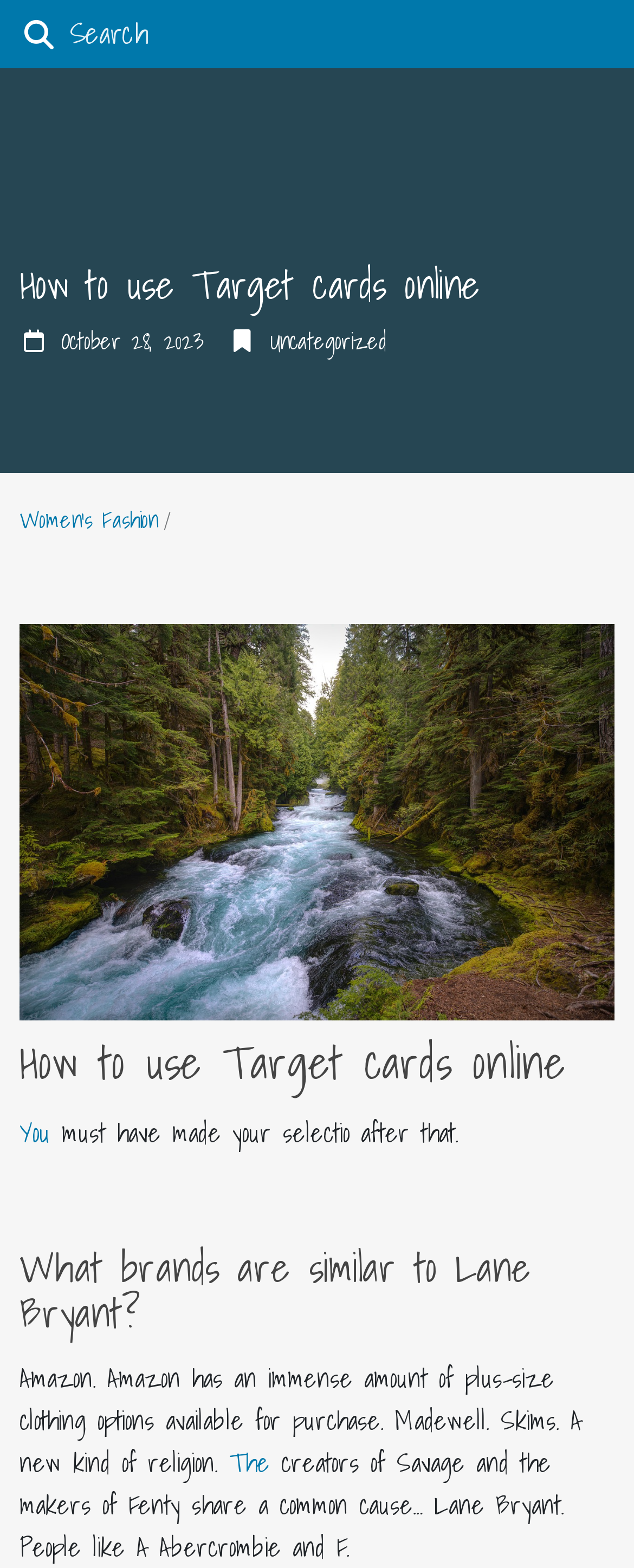Please identify the bounding box coordinates of the element's region that needs to be clicked to fulfill the following instruction: "read about What brands are similar to Lane Bryant?". The bounding box coordinates should consist of four float numbers between 0 and 1, i.e., [left, top, right, bottom].

[0.031, 0.794, 0.969, 0.852]